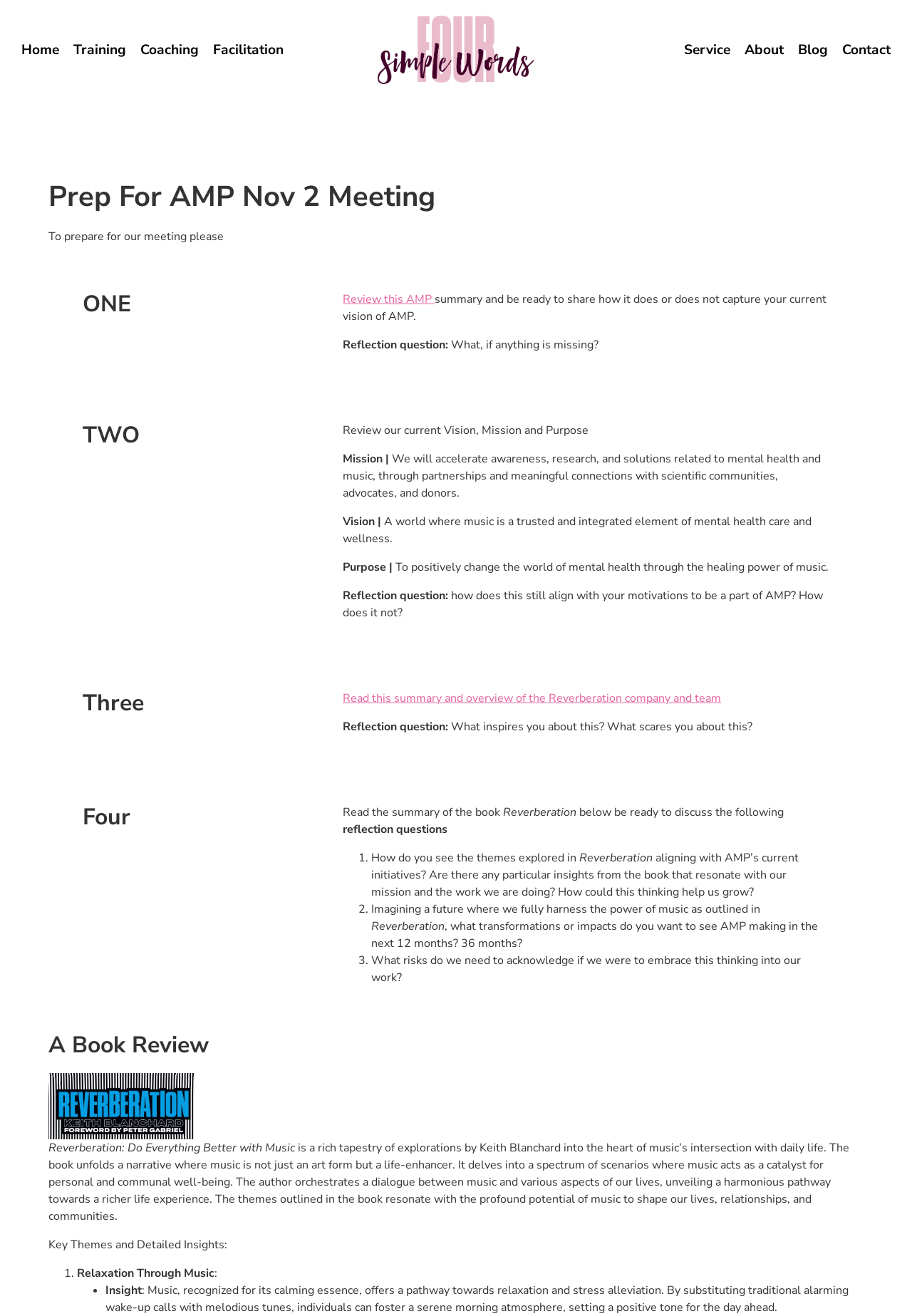Identify the bounding box coordinates of the specific part of the webpage to click to complete this instruction: "Click on the 'Home' link".

[0.016, 0.0, 0.073, 0.076]